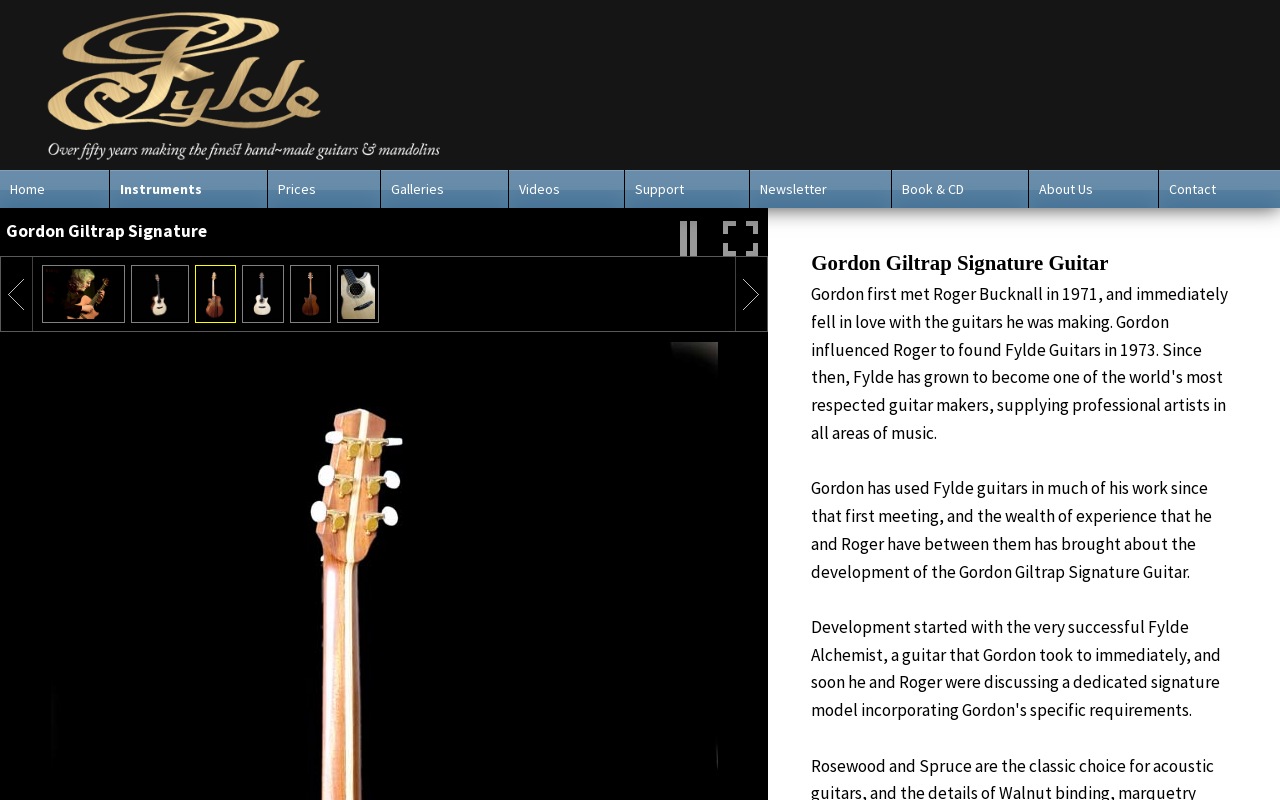Please provide the bounding box coordinates for the element that needs to be clicked to perform the following instruction: "Read about Gordon Giltrap Signature Guitar". The coordinates should be given as four float numbers between 0 and 1, i.e., [left, top, right, bottom].

[0.634, 0.314, 0.966, 0.344]